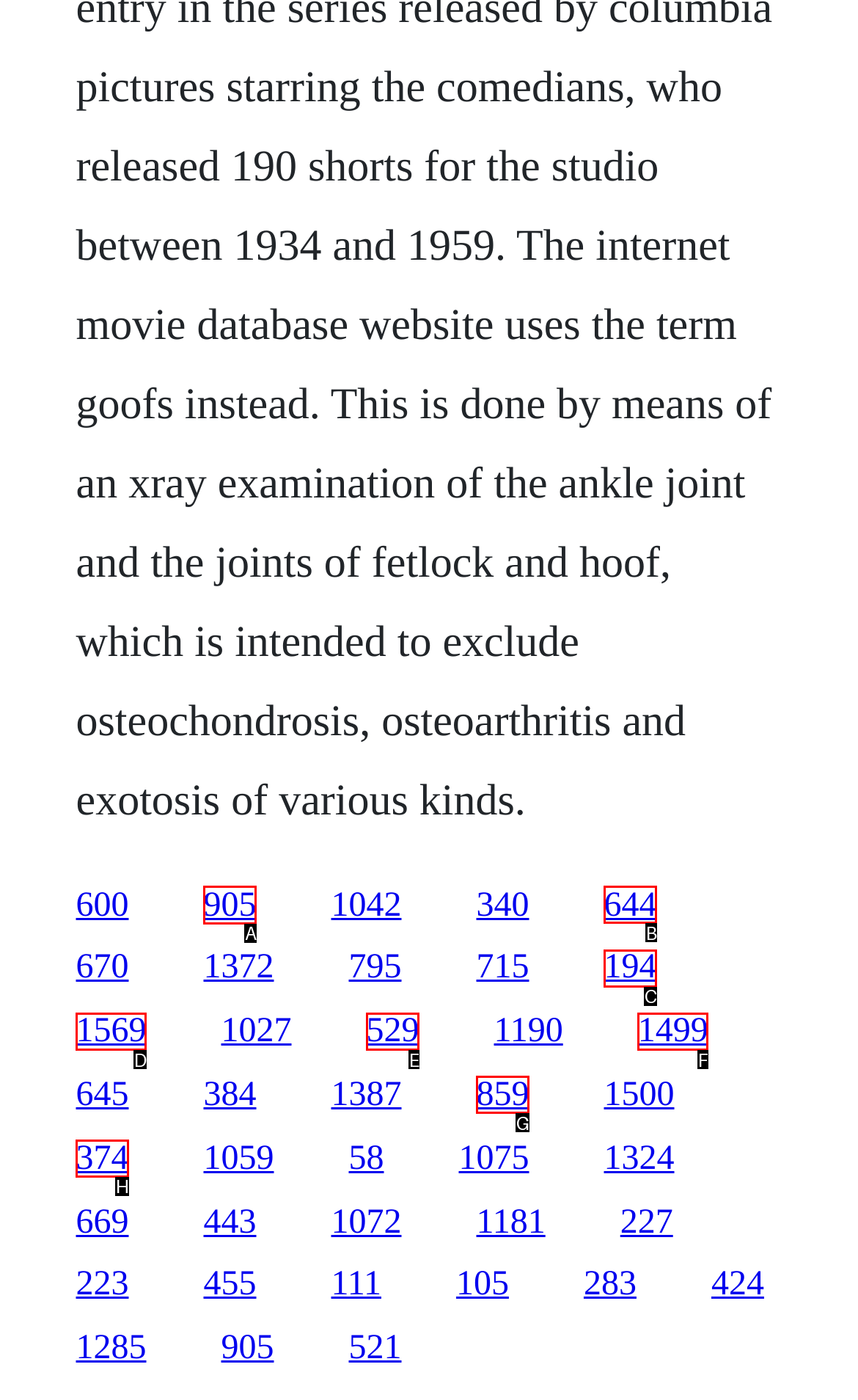Tell me which UI element to click to fulfill the given task: visit the 905 page. Respond with the letter of the correct option directly.

A